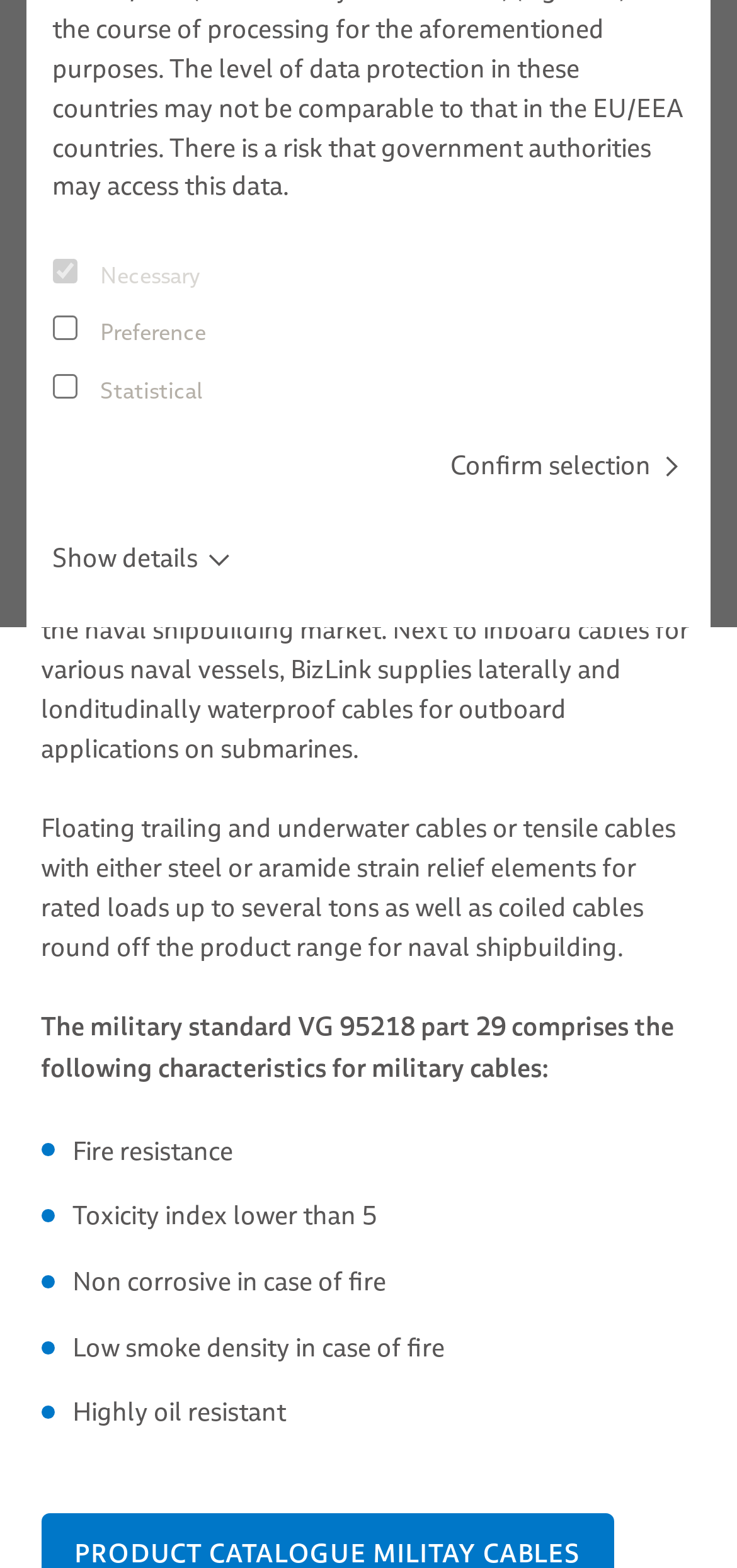Determine the bounding box of the UI element mentioned here: "aria-label="Quick actions"". The coordinates must be in the format [left, top, right, bottom] with values ranging from 0 to 1.

None